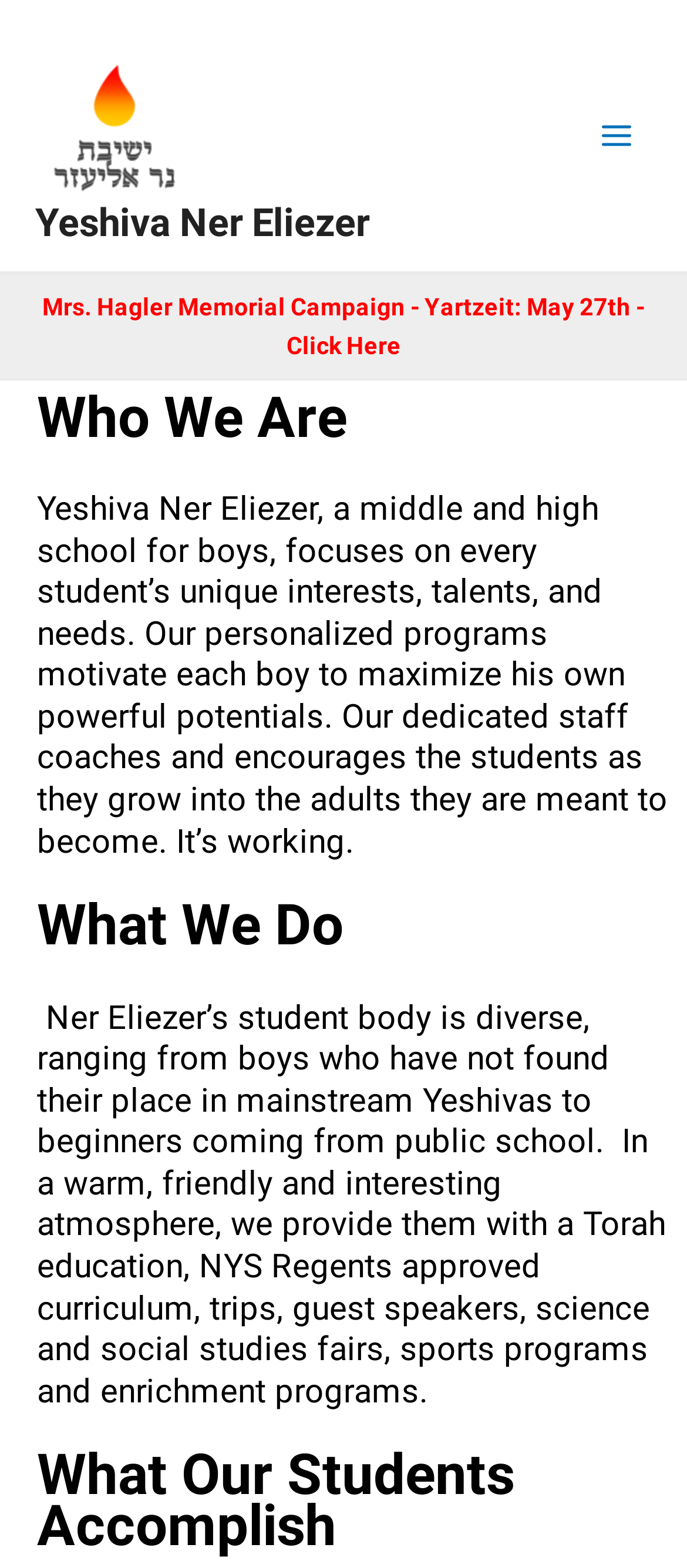Provide a comprehensive description of the webpage.

The webpage is about Yeshiva Ner Eliezer, a middle and high school for boys. At the top left, there is a link to the school's homepage, accompanied by an image with the school's logo. Below this, there is another link to the school's homepage, taking up more horizontal space. 

To the top right, there is a button labeled "Main Menu" with an image of three horizontal lines, indicating a dropdown menu. 

Below the top section, there are three main sections of text. The first section, titled "Who We Are", describes the school's focus on personalized programs to motivate students to reach their full potential. 

The second section, titled "What We Do", explains that the school caters to a diverse range of students, providing a Torah education, NYS Regents approved curriculum, and various extracurricular activities. 

The third section, titled "What Our Students Accomplish", is located at the bottom of the page, but its content is not explicitly stated. 

There is also a link to the "Mrs. Hagler Memorial Campaign" on the top right, which is related to a Yartzeit on May 27th.